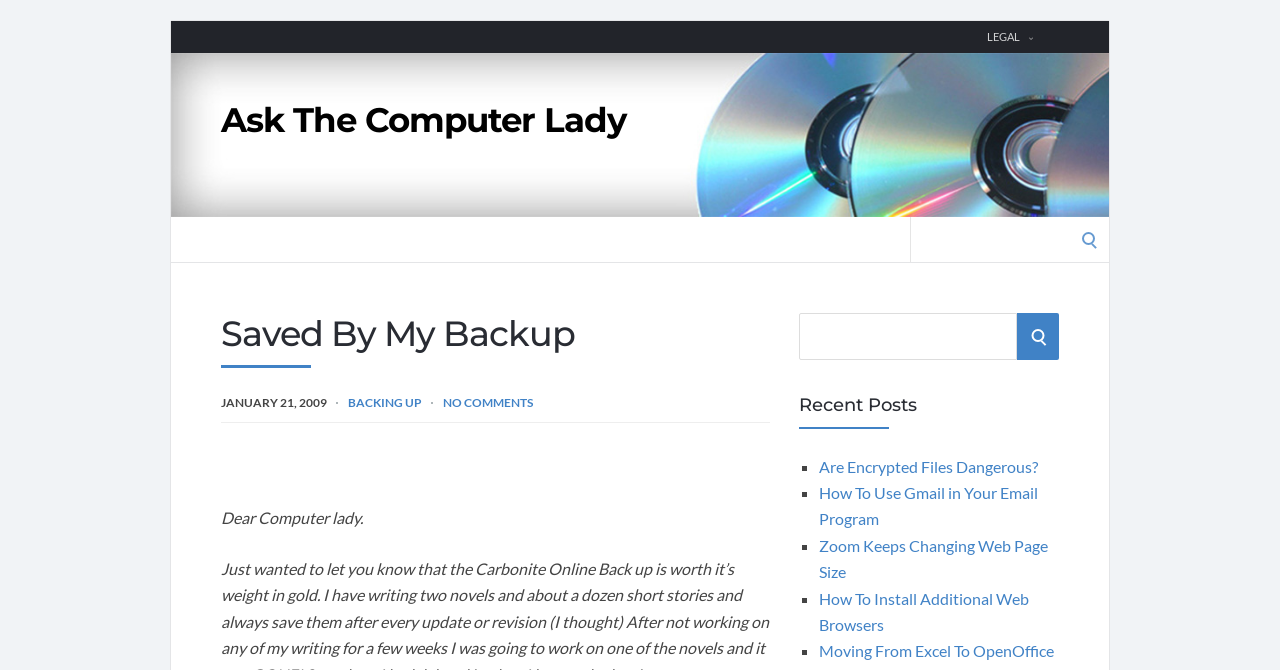Indicate the bounding box coordinates of the element that must be clicked to execute the instruction: "Visit the LEGAL page". The coordinates should be given as four float numbers between 0 and 1, i.e., [left, top, right, bottom].

[0.771, 0.031, 0.808, 0.078]